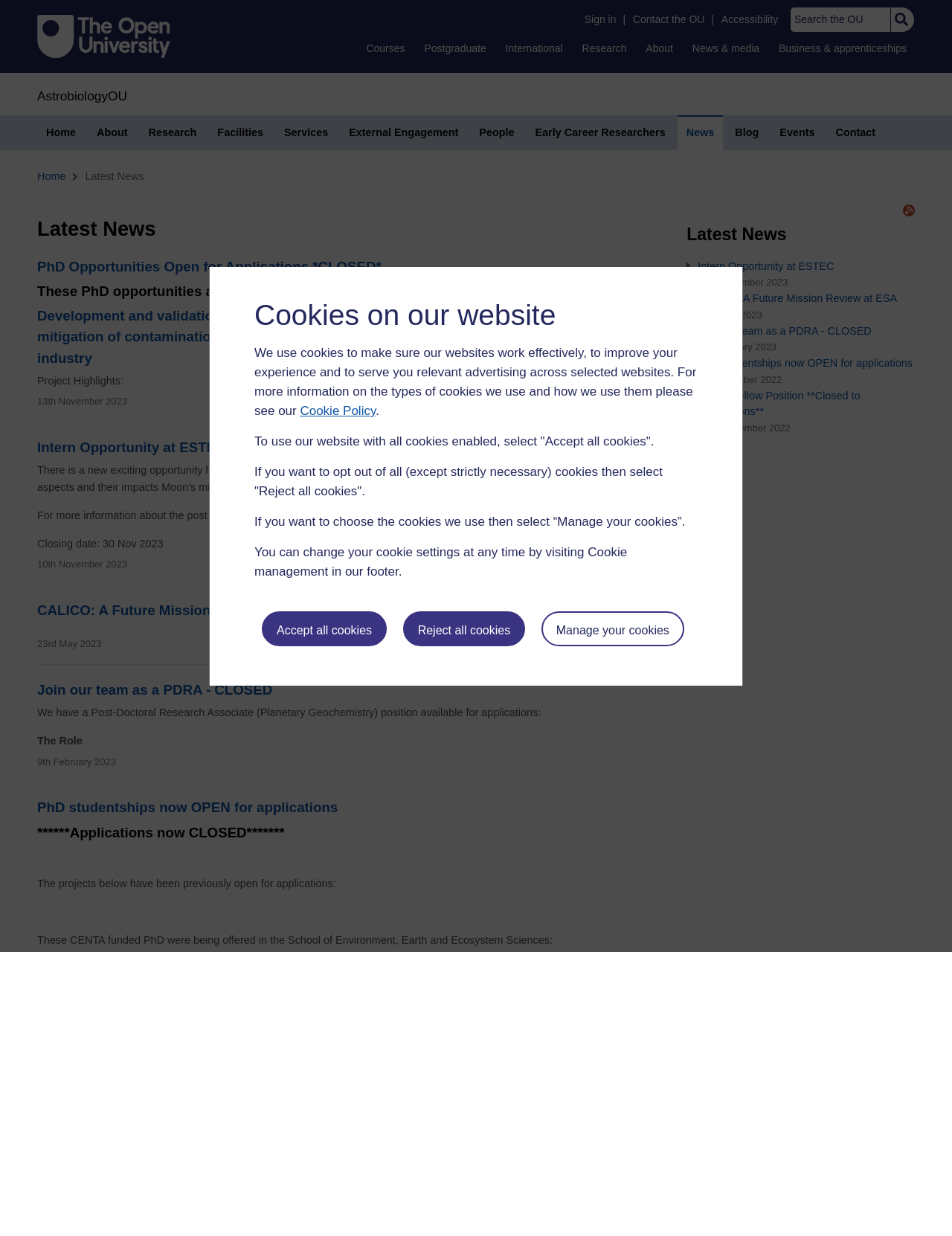Please answer the following question using a single word or phrase: 
What is the purpose of the search box?

To search the OU